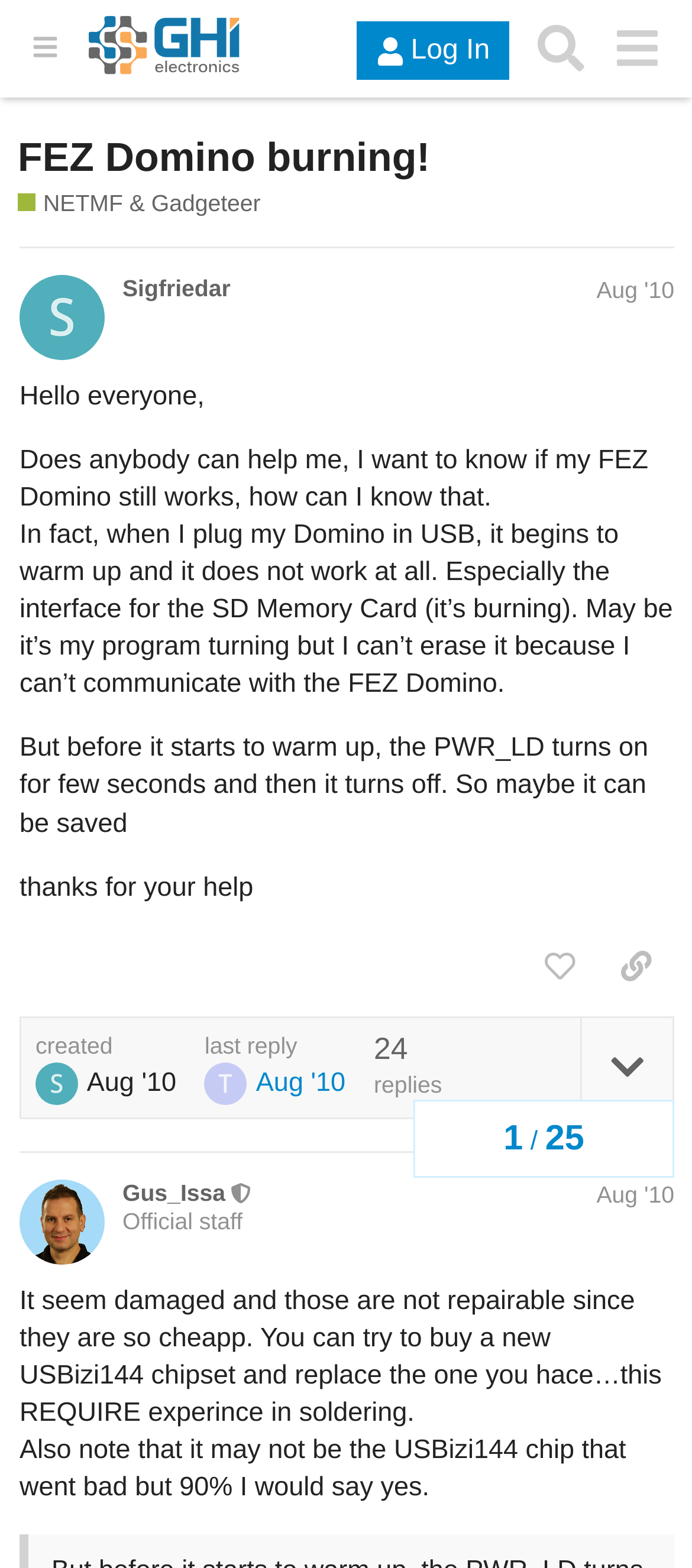Identify the bounding box coordinates for the region of the element that should be clicked to carry out the instruction: "Search for topics". The bounding box coordinates should be four float numbers between 0 and 1, i.e., [left, top, right, bottom].

[0.755, 0.007, 0.865, 0.055]